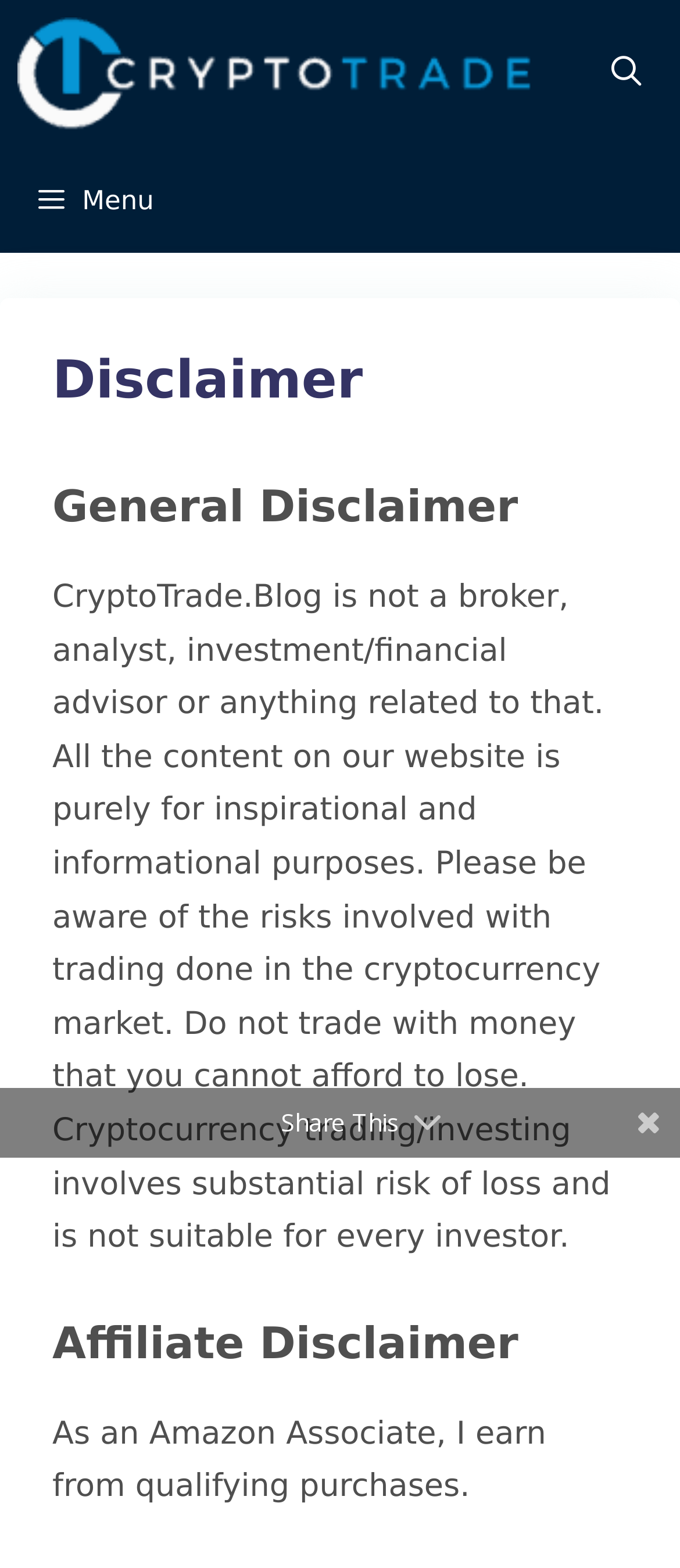Please reply with a single word or brief phrase to the question: 
What is the option to do with the content?

Share This